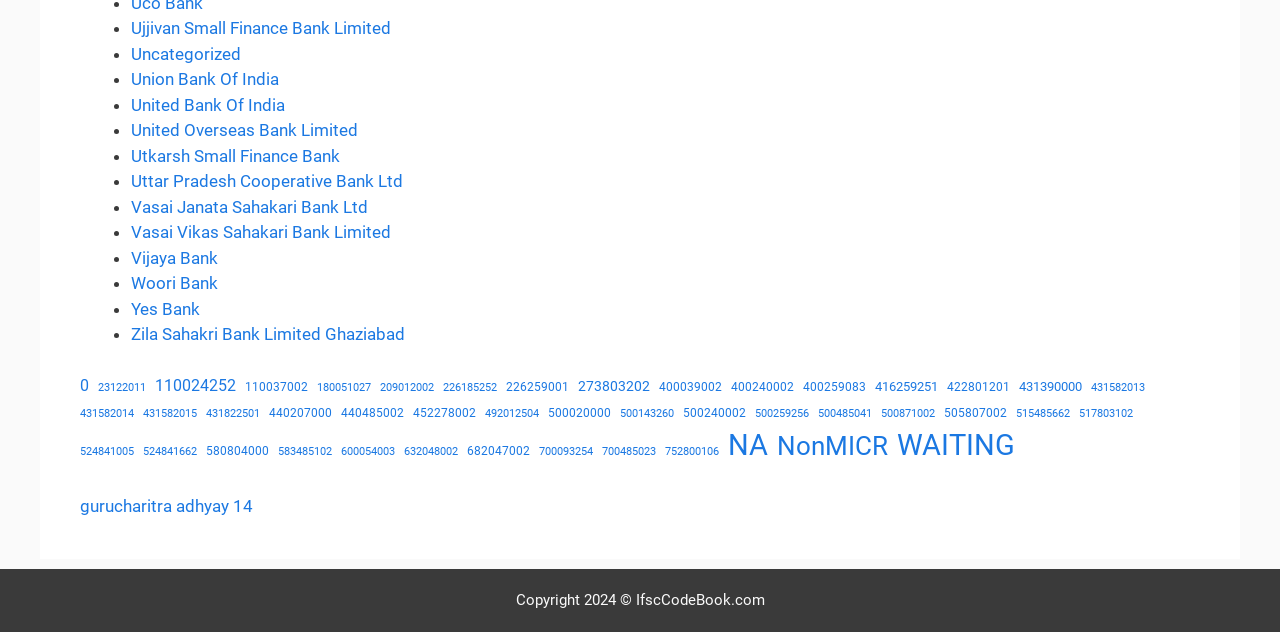Provide your answer in one word or a succinct phrase for the question: 
How many items are in the 'NA' category?

6,620 items